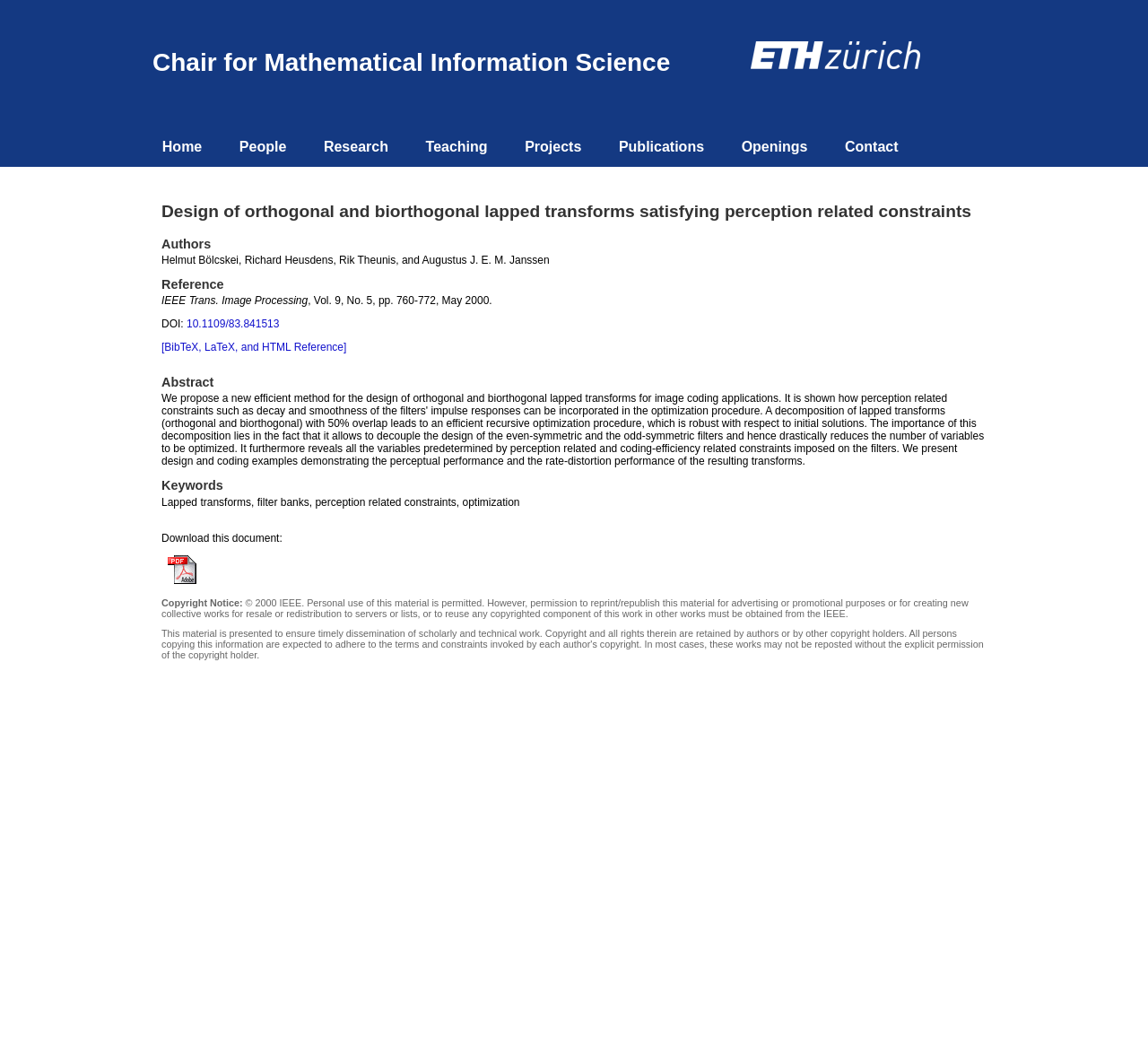Pinpoint the bounding box coordinates for the area that should be clicked to perform the following instruction: "Download this document".

[0.146, 0.54, 0.171, 0.552]